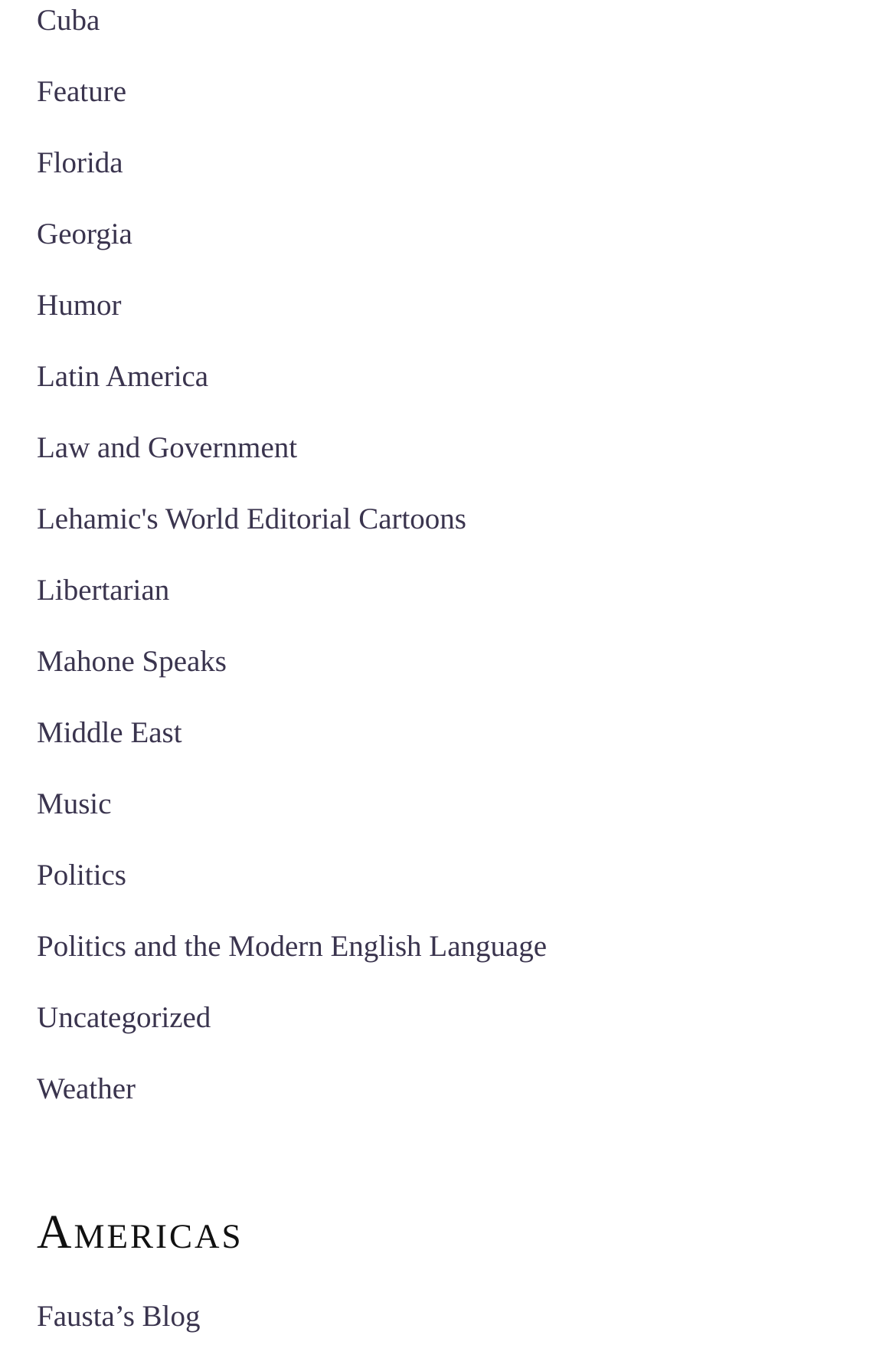Please locate the bounding box coordinates of the element that should be clicked to complete the given instruction: "read Lehamic's World Editorial Cartoons".

[0.041, 0.366, 0.521, 0.391]